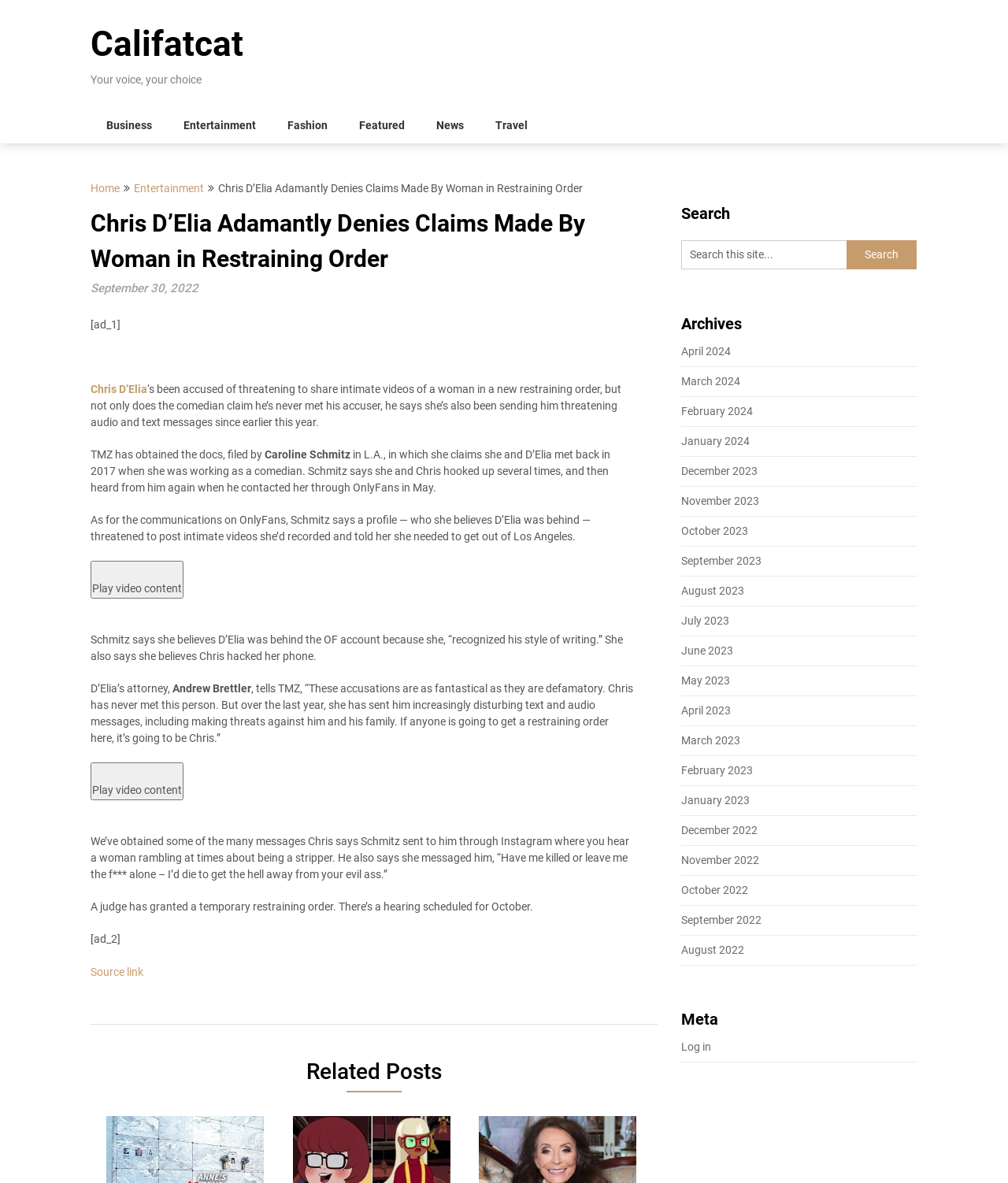What is the outcome of the restraining order filed by Caroline Schmitz?
Based on the visual, give a brief answer using one word or a short phrase.

Temporary restraining order granted